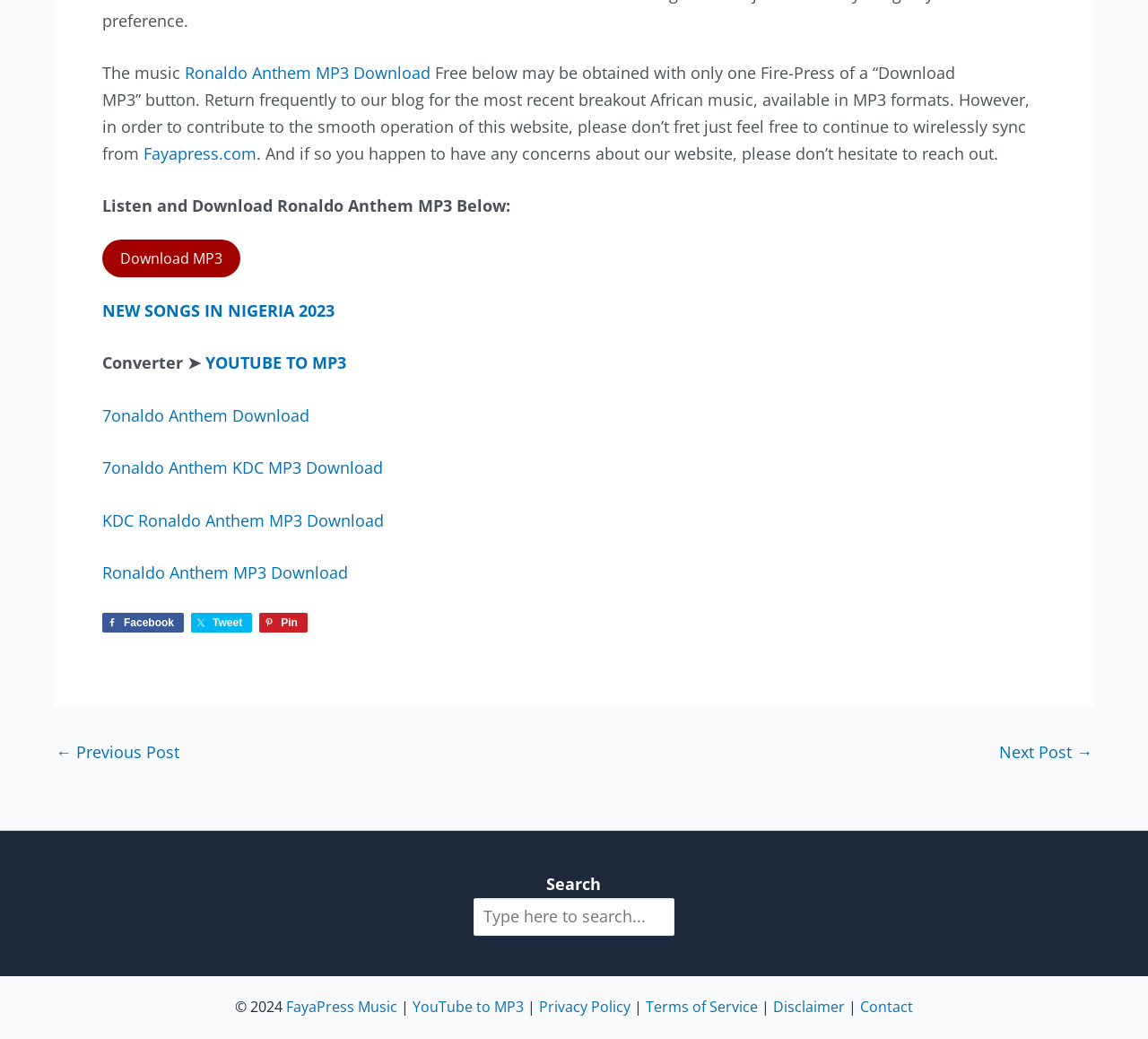Predict the bounding box coordinates of the area that should be clicked to accomplish the following instruction: "Check the Privacy Policy". The bounding box coordinates should consist of four float numbers between 0 and 1, i.e., [left, top, right, bottom].

[0.47, 0.959, 0.549, 0.978]